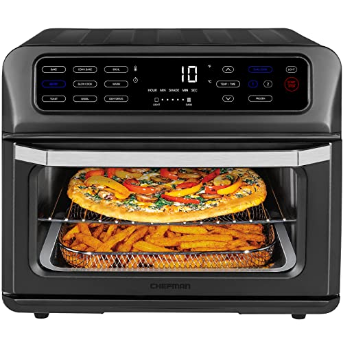Give a one-word or short phrase answer to this question: 
What type of food is shown on top of the French fries?

Pizza